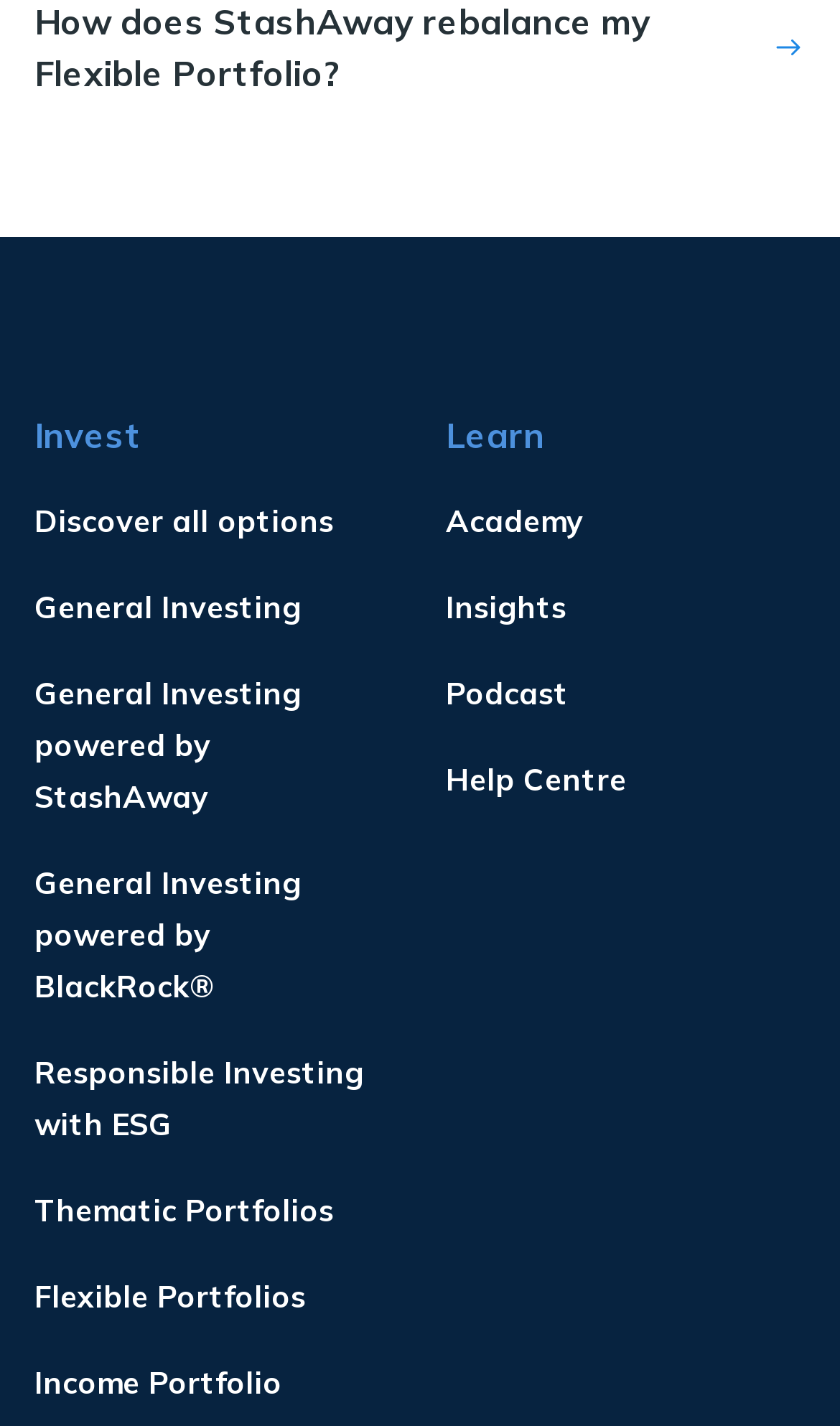Find the bounding box coordinates of the area that needs to be clicked in order to achieve the following instruction: "Get insights". The coordinates should be specified as four float numbers between 0 and 1, i.e., [left, top, right, bottom].

[0.51, 0.396, 0.959, 0.456]